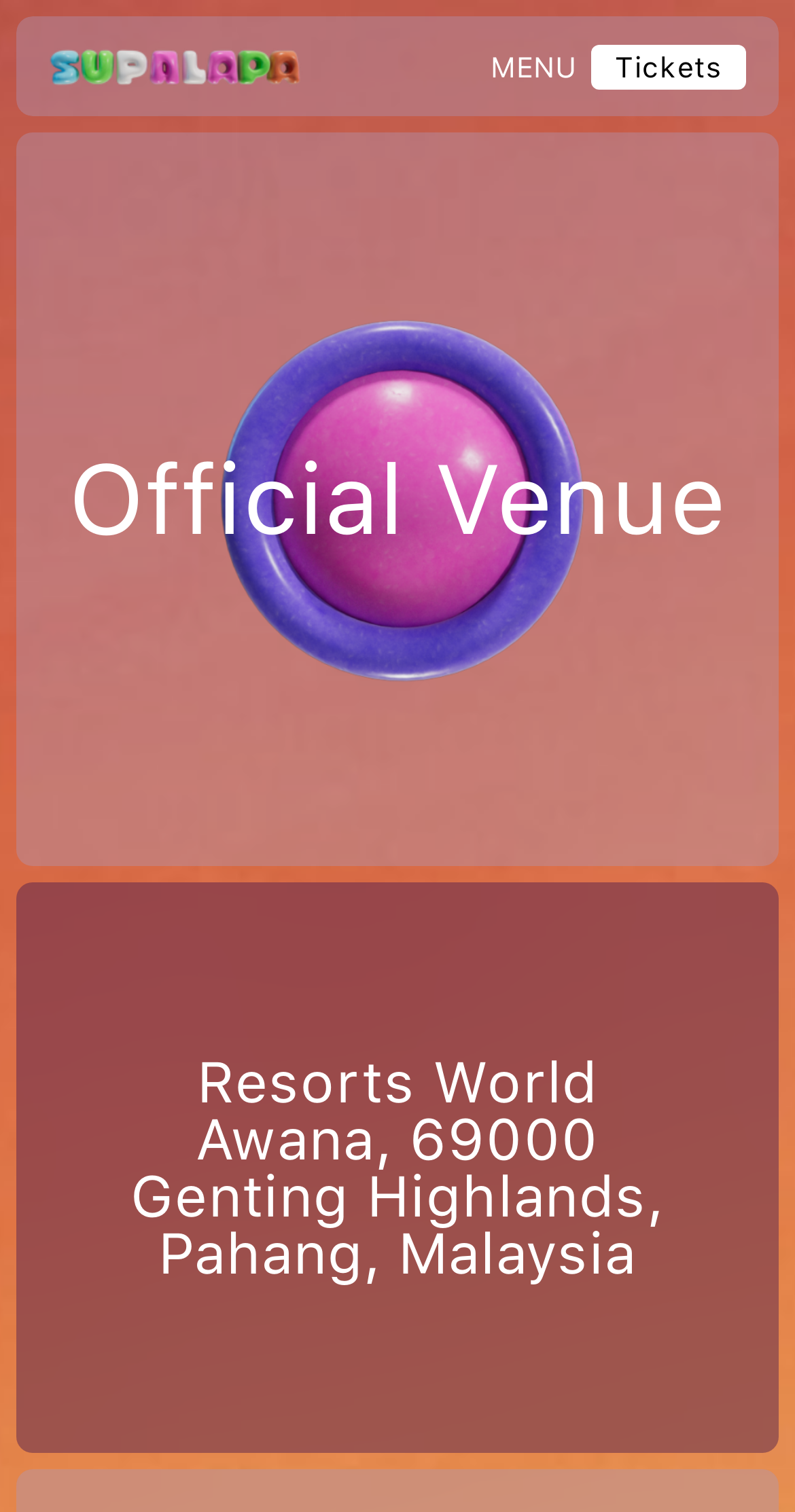Please identify the bounding box coordinates of the element that needs to be clicked to perform the following instruction: "View Festival Guide".

[0.062, 0.129, 0.322, 0.151]